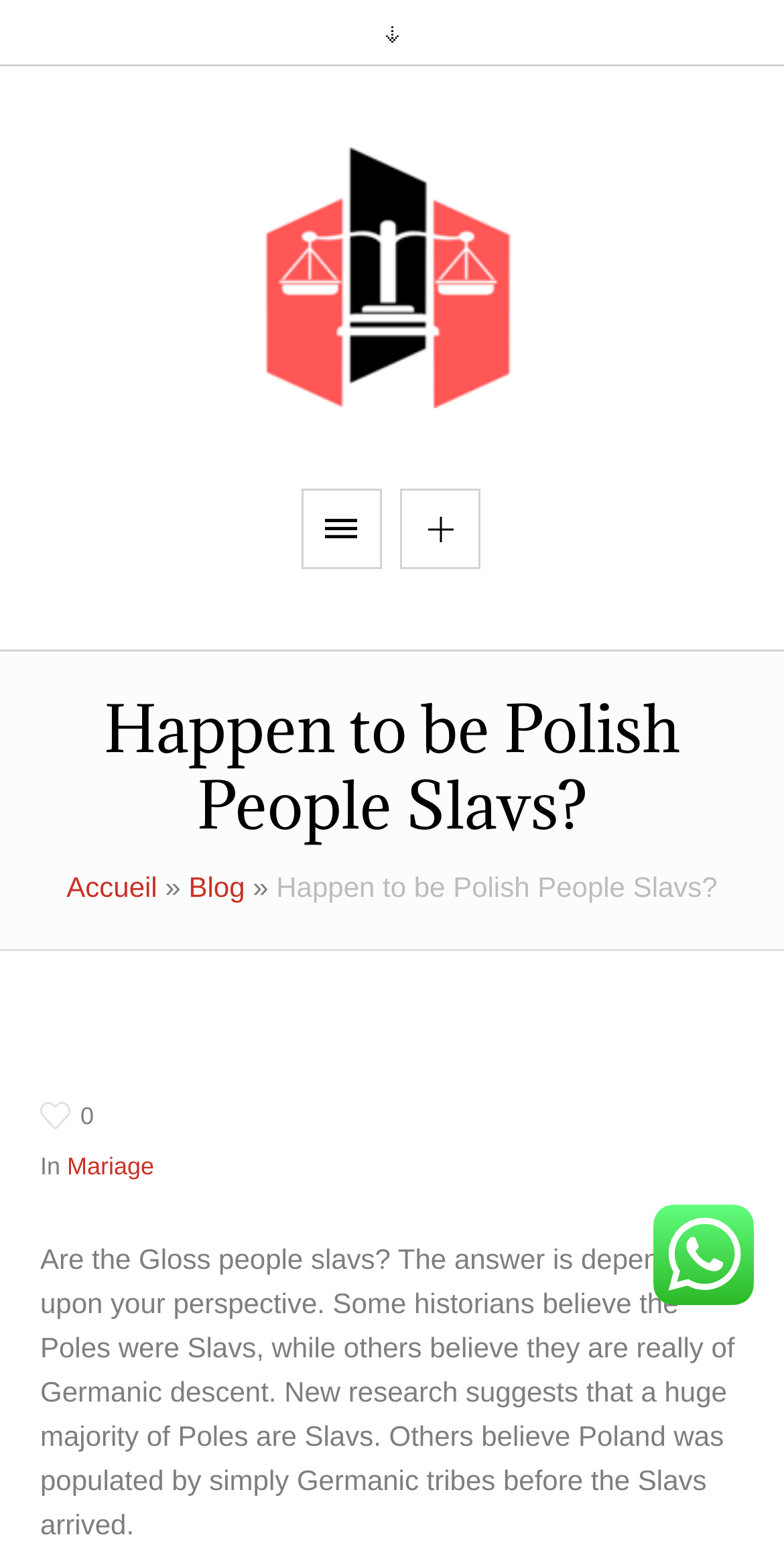Respond to the following question with a brief word or phrase:
What is the topic of discussion on this webpage?

Polish people being Slavs